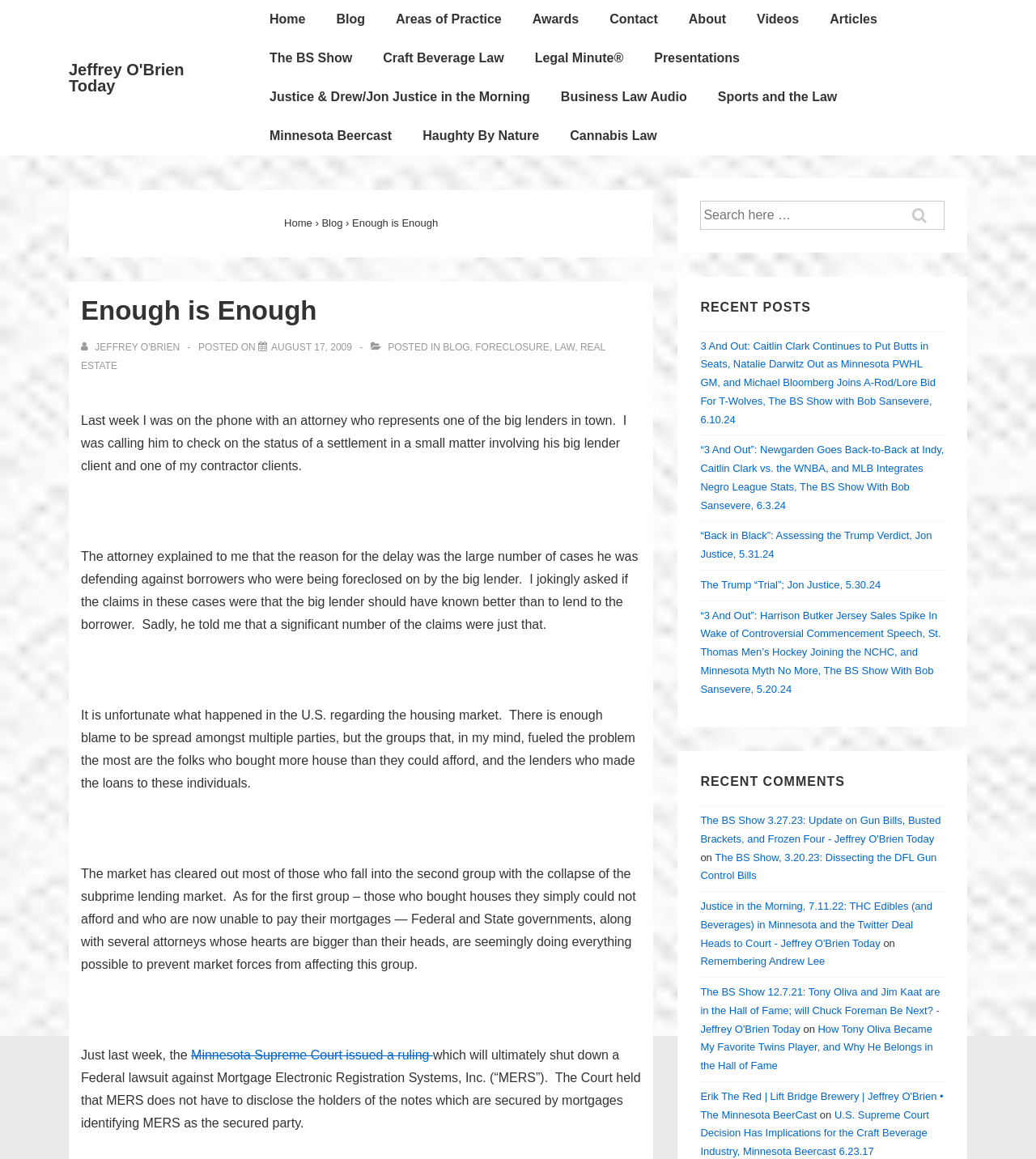Locate the UI element described by Contact in the provided webpage screenshot. Return the bounding box coordinates in the format (top-left x, top-left y, bottom-right x, bottom-right y), ensuring all values are between 0 and 1.

[0.574, 0.0, 0.649, 0.034]